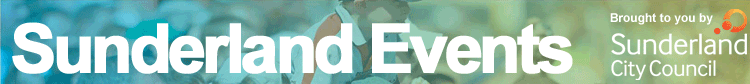Give an in-depth description of the image.

The image prominently features the title "Sunderland Events," showcasing an engaging design that highlights various activities happening in Sunderland. The text is displayed in bold, eye-catching font, conveying a sense of excitement and community involvement. Accompanying this title is the phrase "Brought to you by Sunderland City Council," emphasizing the official support and organization behind these events. The background appears vibrant and dynamic, hinting at the various events taking place in the city. This image serves as an inviting visual gateway for residents and visitors to discover and participate in local happenings, reflecting the council's commitment to promoting community engagement and enriching cultural experiences in Sunderland.